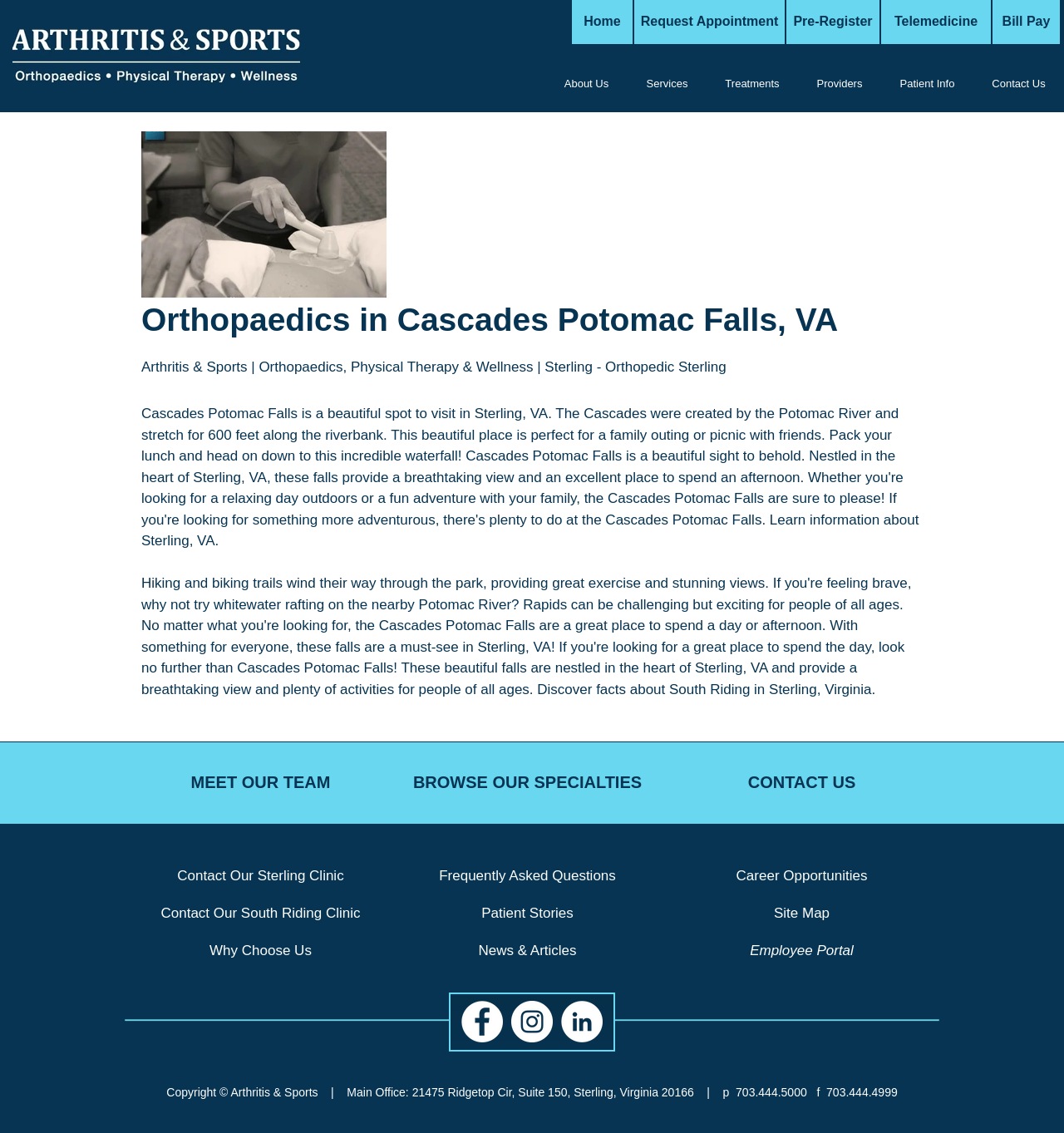Predict the bounding box of the UI element that fits this description: "Treatments".

[0.664, 0.051, 0.75, 0.084]